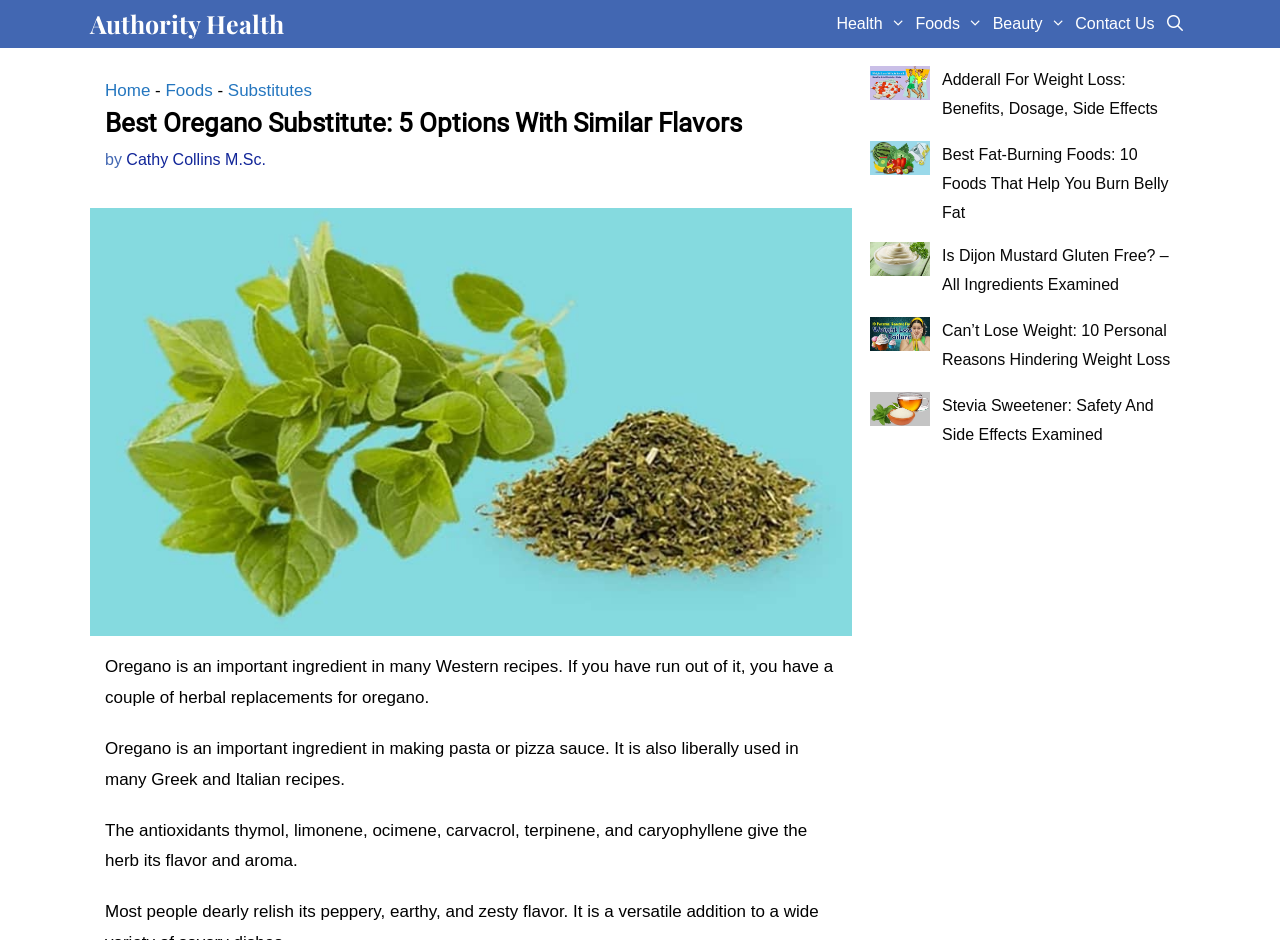Identify the bounding box coordinates of the specific part of the webpage to click to complete this instruction: "Search for something using the search bar".

[0.906, 0.0, 0.93, 0.051]